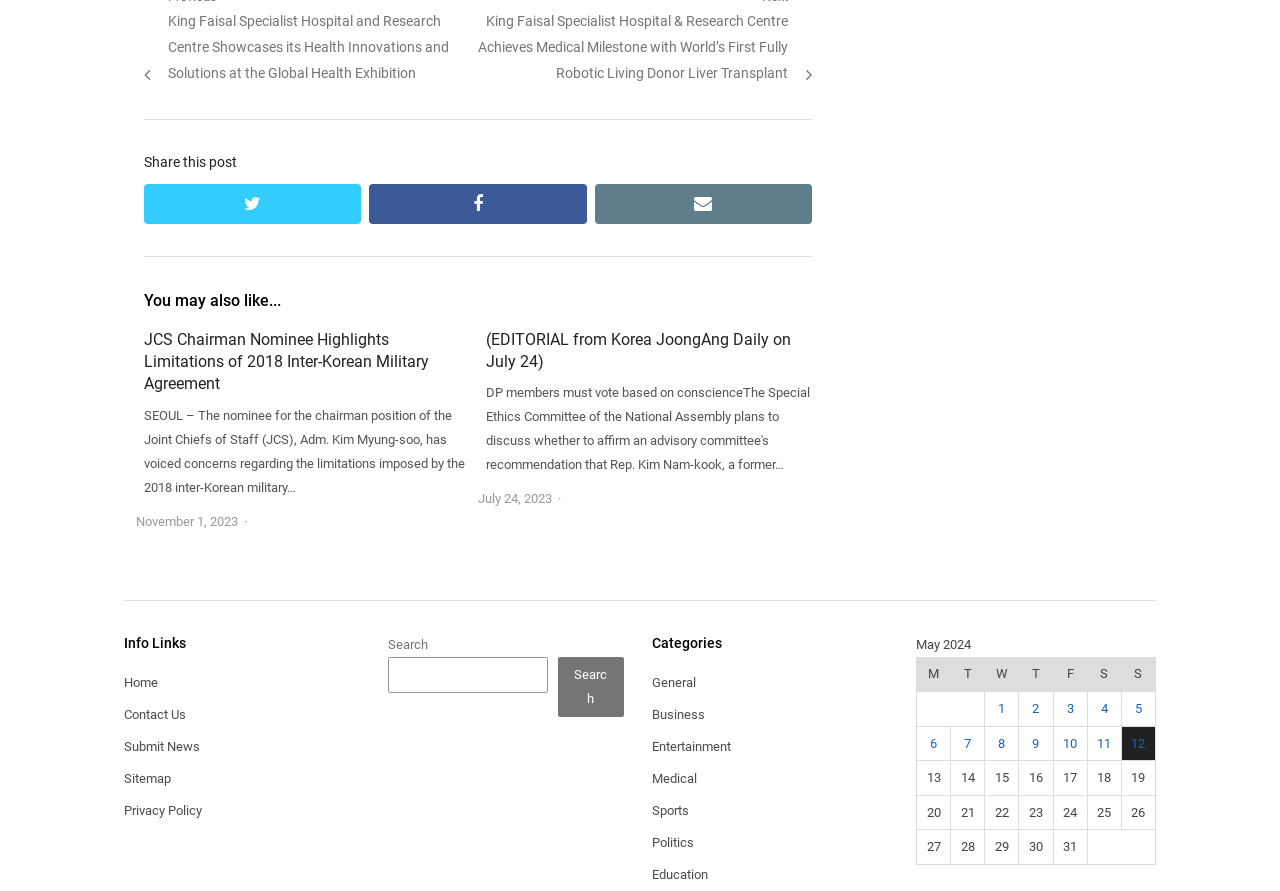What is the category of the first article?
Please provide a detailed answer to the question.

I looked at the first article element [290] and found that it does not have a specific category mentioned. However, I noticed that the category links are listed below the 'Info Links' heading, and the first category link is 'General'. Therefore, I assume that the first article belongs to the 'General' category.